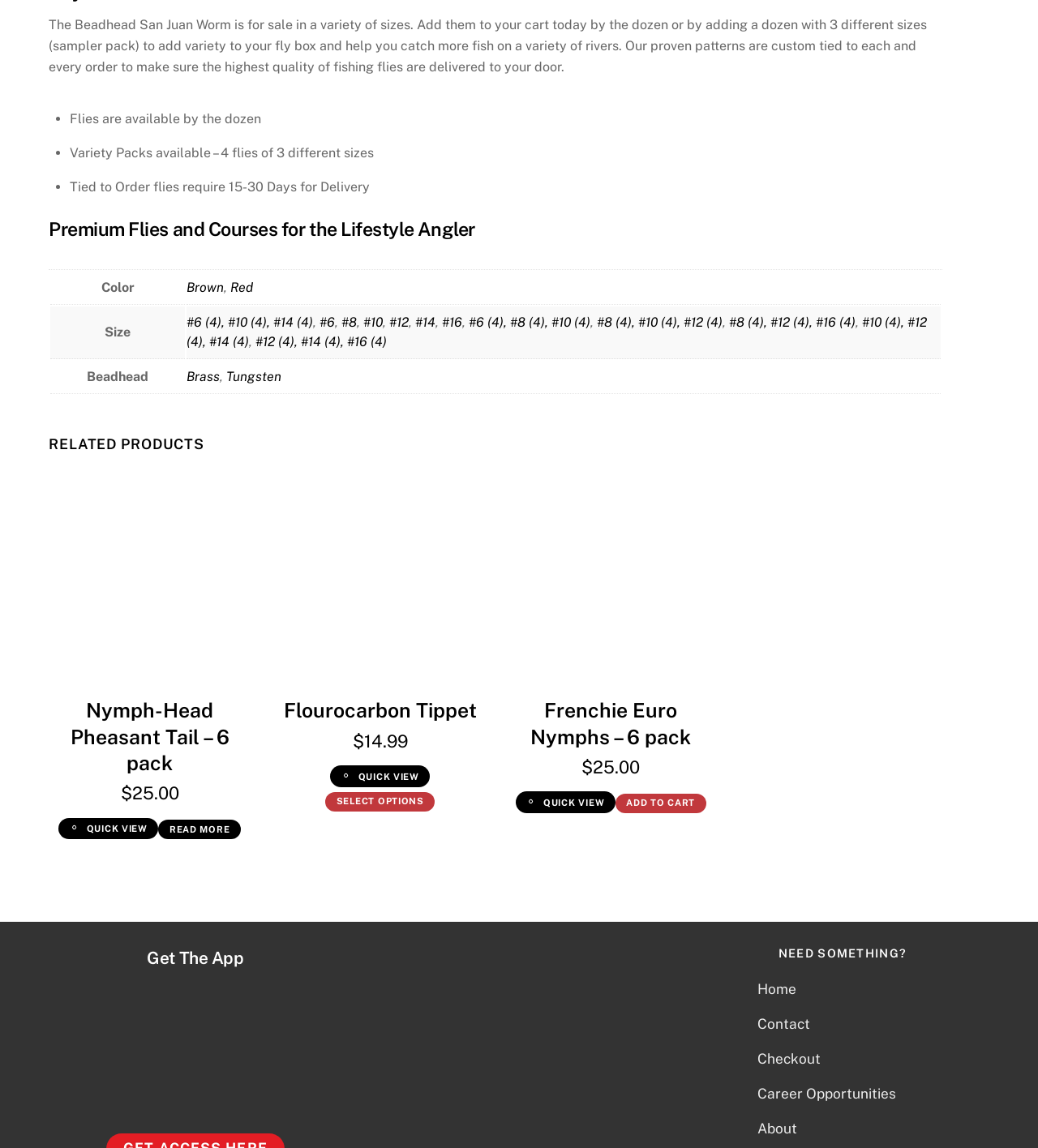Determine the bounding box coordinates for the region that must be clicked to execute the following instruction: "Click the 'Nymph-Head Pheasant Tail - 6 pack' link".

[0.047, 0.42, 0.241, 0.596]